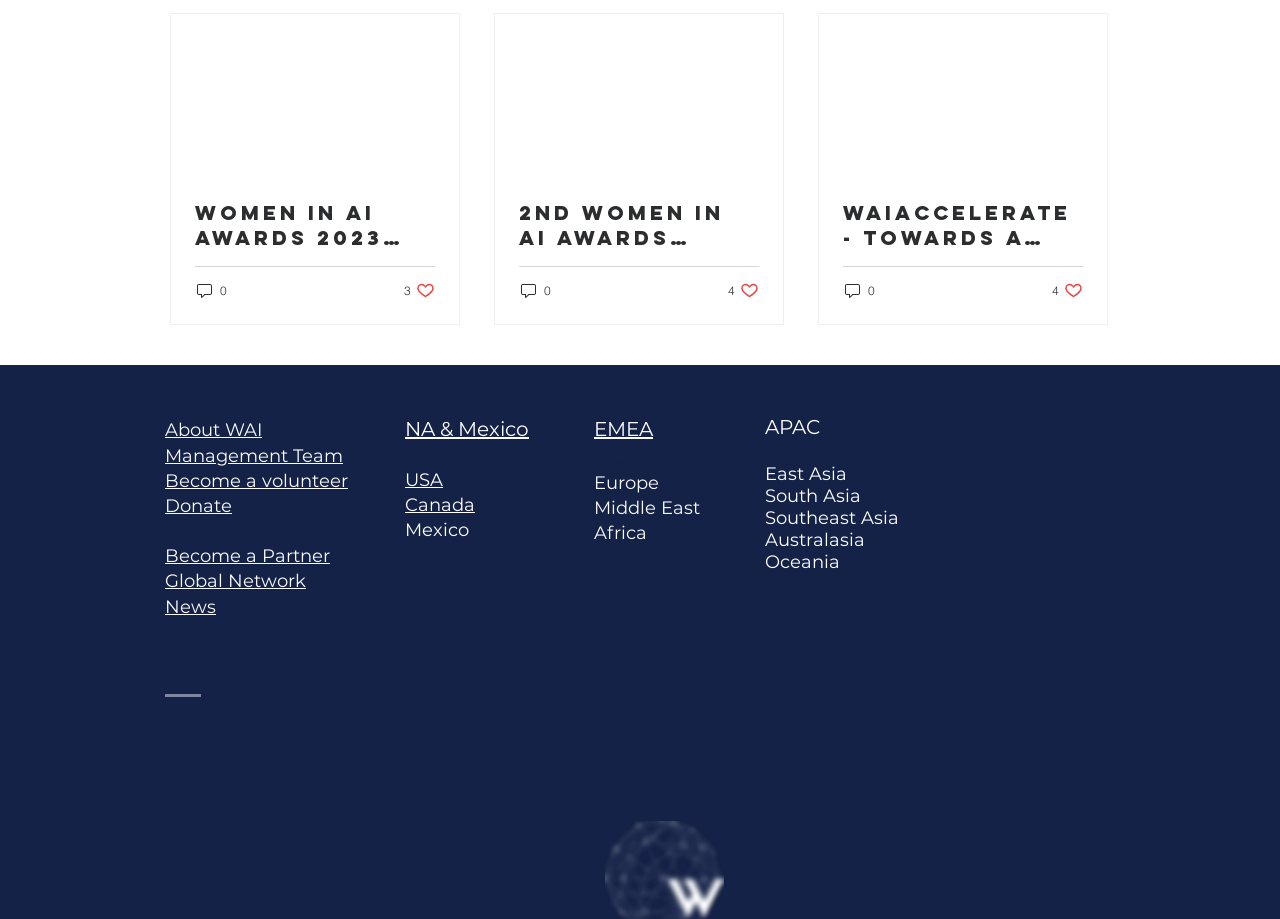Identify the bounding box coordinates of the HTML element based on this description: "marketing@albertsjewelers.com".

None